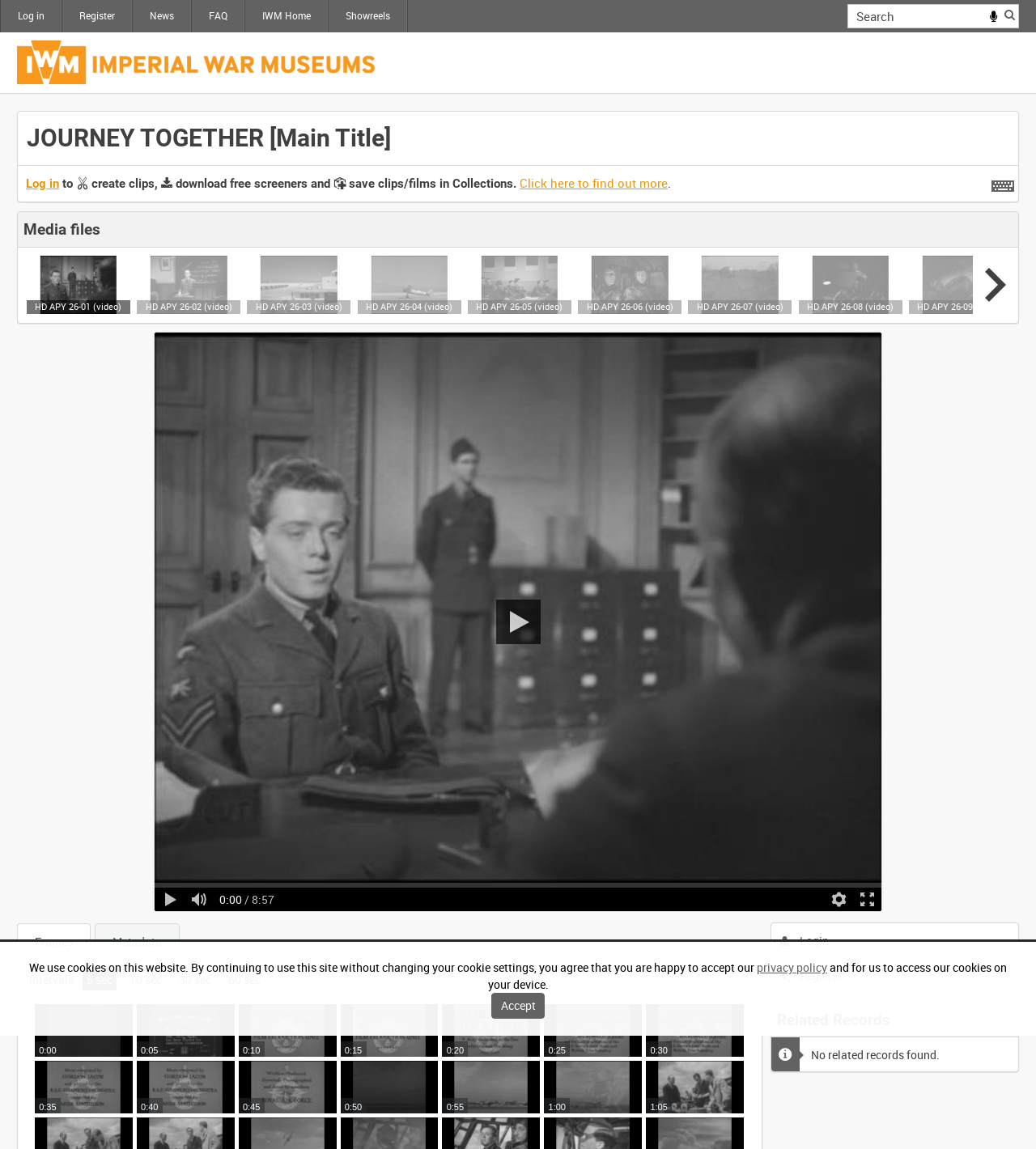Determine the bounding box coordinates for the area that should be clicked to carry out the following instruction: "View the 'Steam & Sauna Units' section".

None